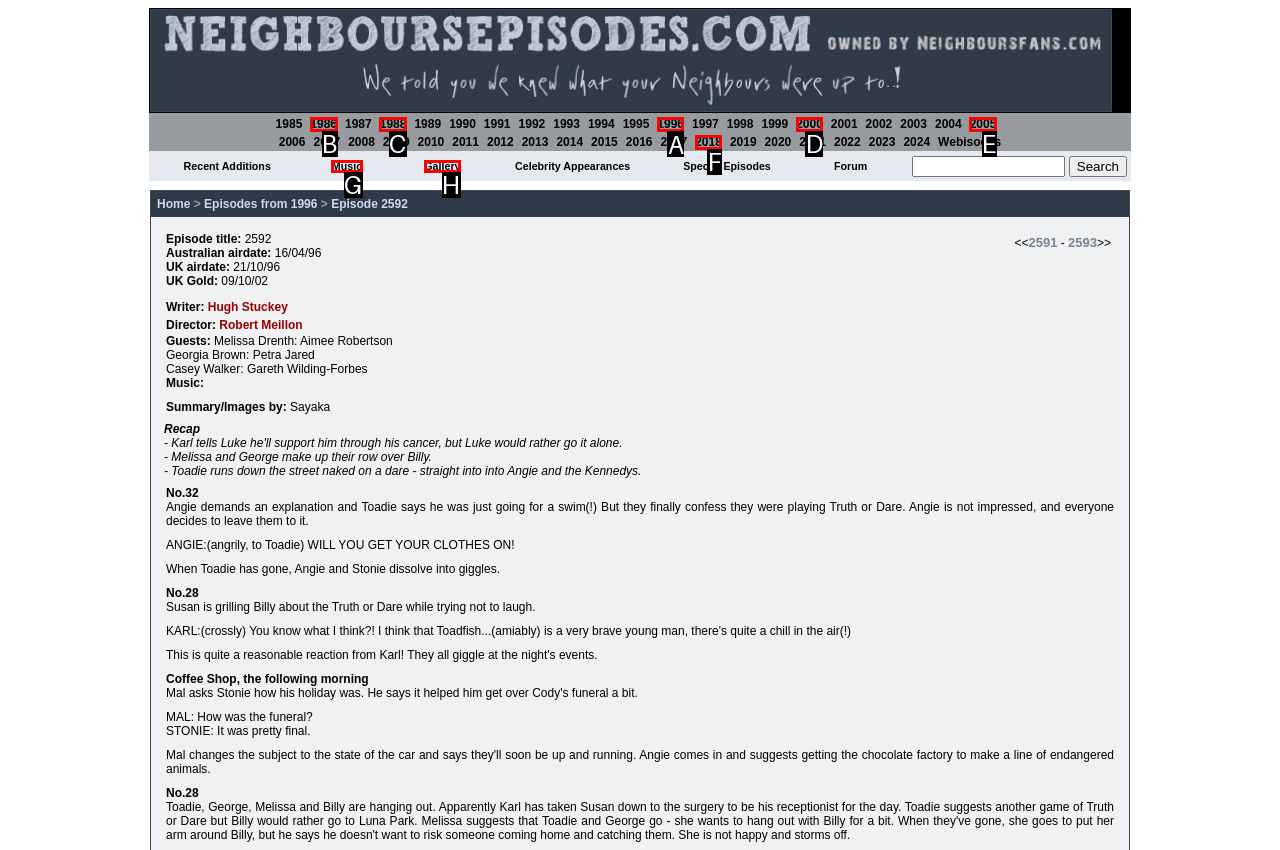Select the appropriate HTML element that needs to be clicked to execute the following task: View 'TRAVELS'. Respond with the letter of the option.

None